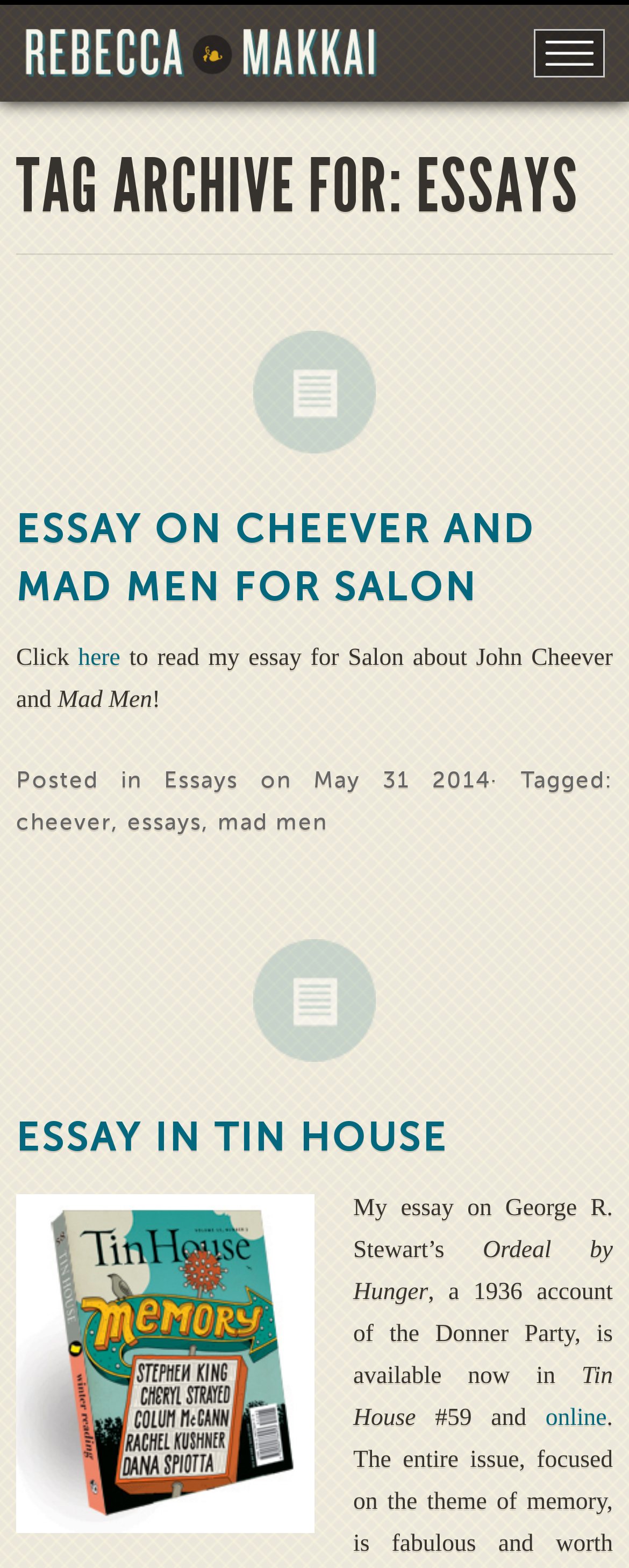Find the headline of the webpage and generate its text content.

TAG ARCHIVE FOR: ESSAYS